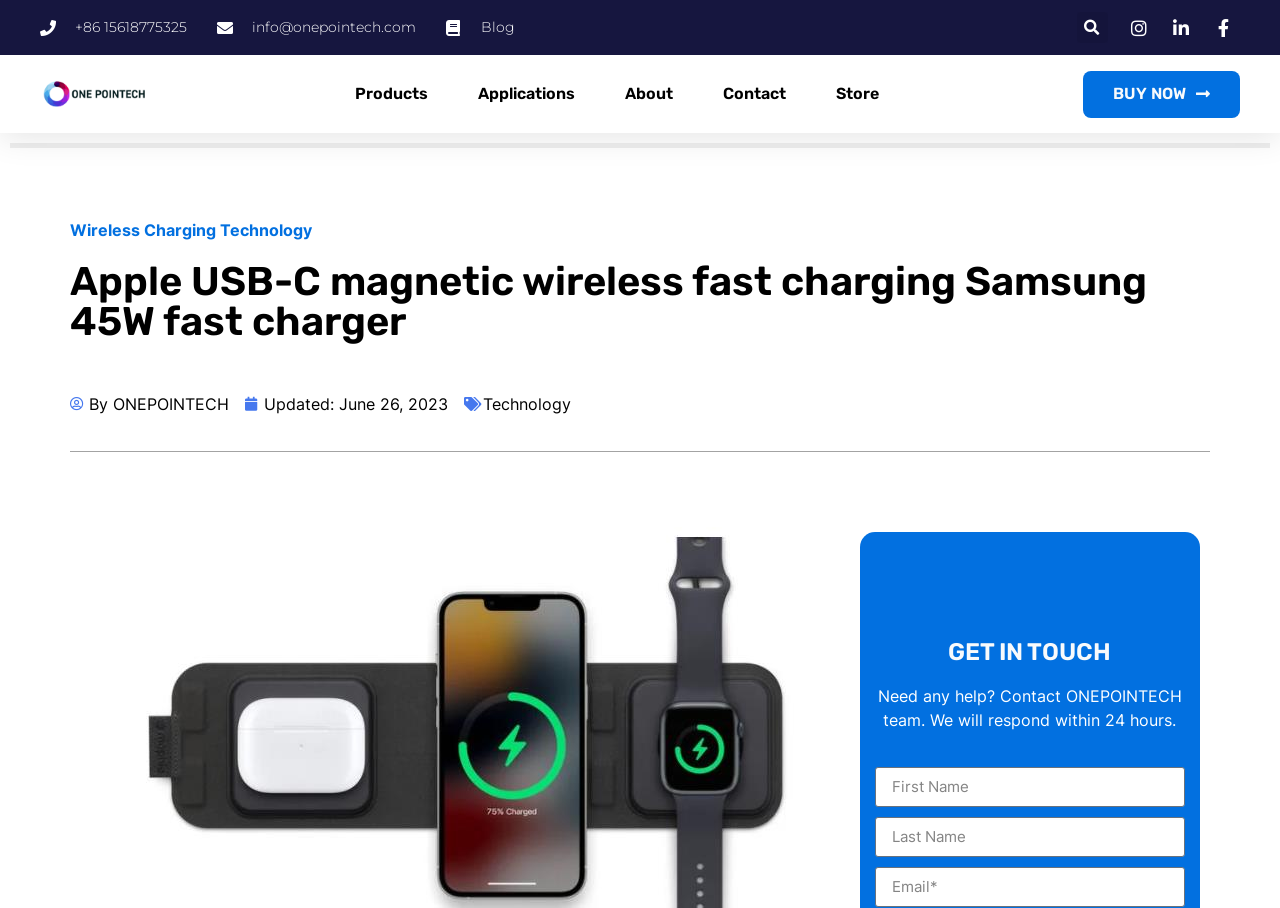What is the principal heading displayed on the webpage?

Apple USB-C magnetic wireless fast charging Samsung 45W fast charger